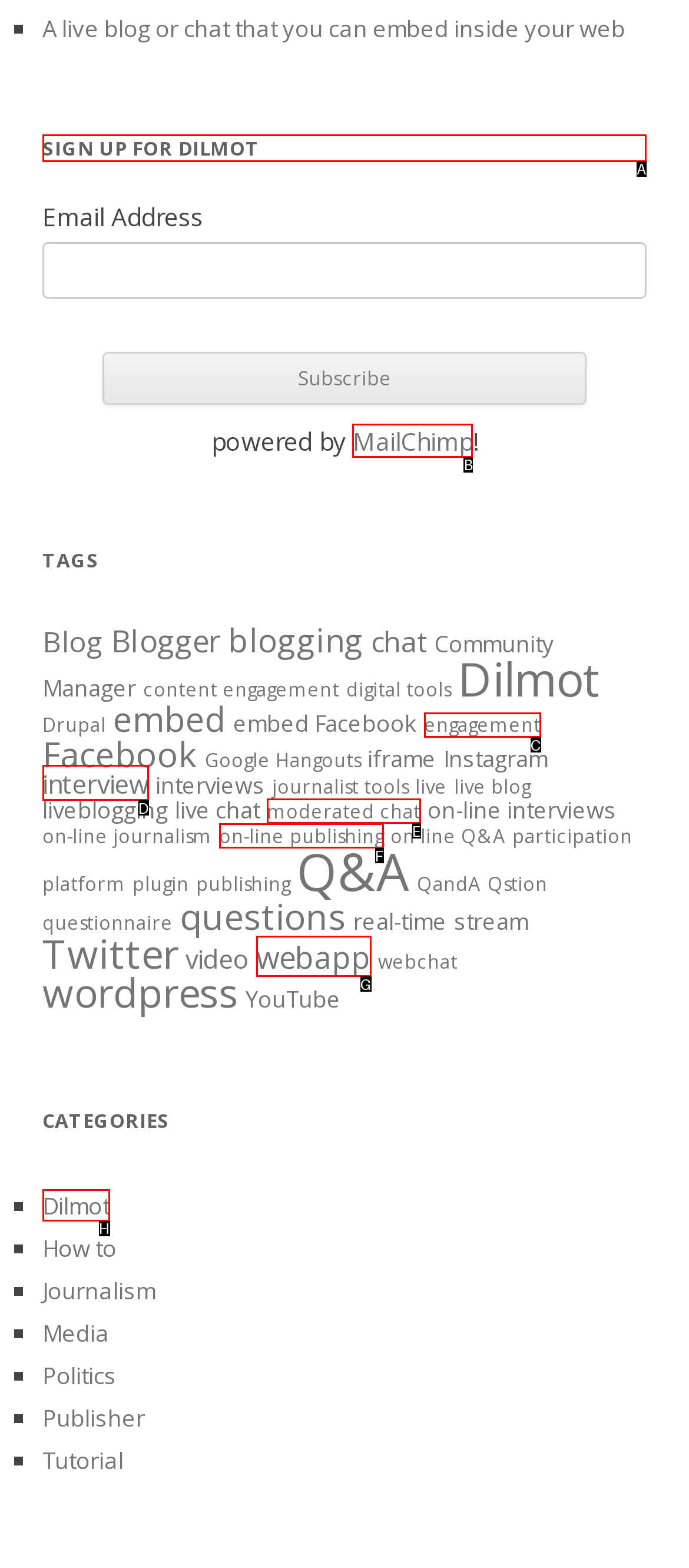Identify the correct UI element to click for the following task: Learn more about Dilmot Choose the option's letter based on the given choices.

A